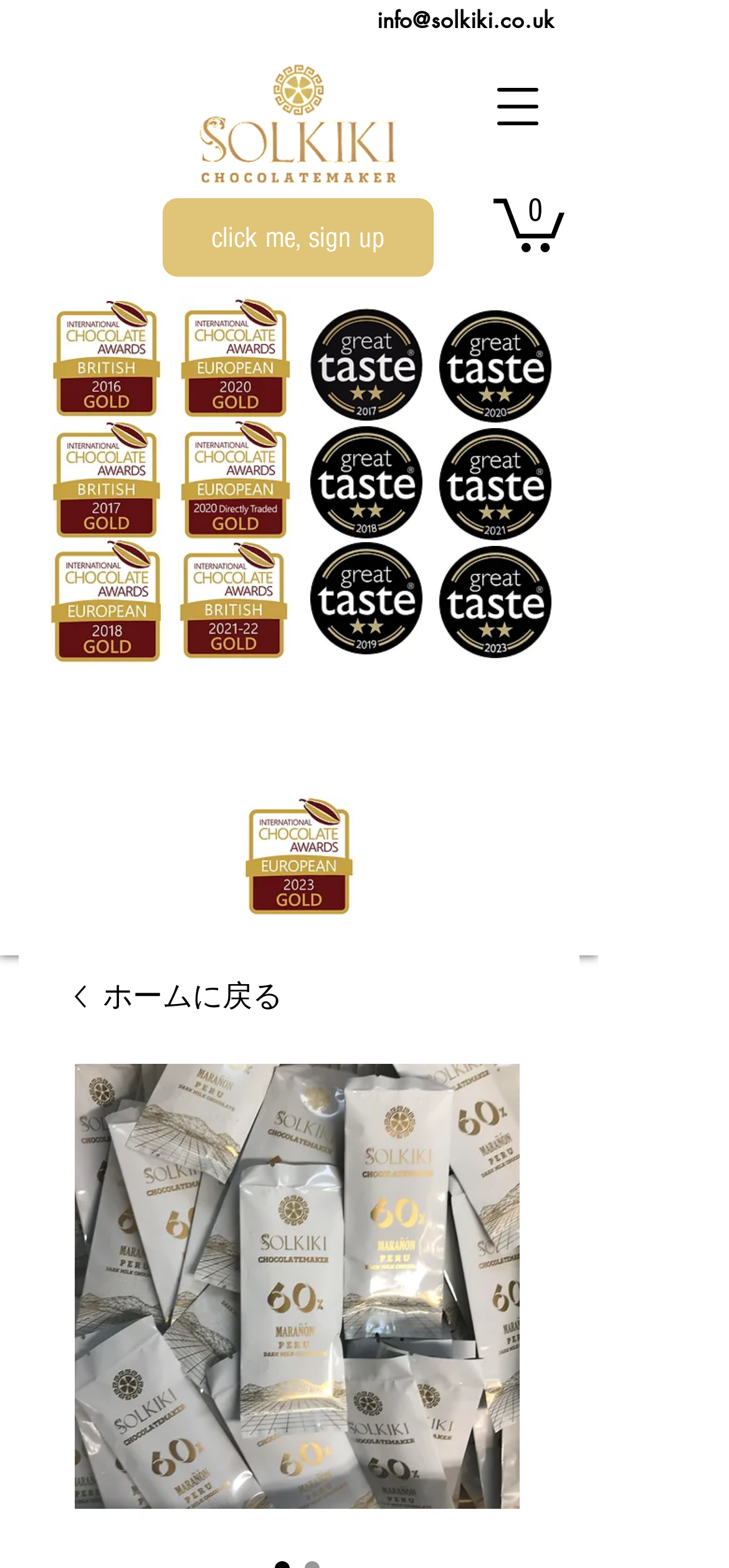Provide a thorough description of this webpage.

This webpage is about a product, specifically a resealable, stand-up pouch containing 10 individually wrapped minibars of 60% Salted Caramel dark milk chocolate from the Marañón canyon in Peru. 

At the top left of the page, there is a picture of the product, which is a pouch with minibars inside. Below this image, there is a navigation menu button. To the right of the navigation button, there is a cart icon with a link to view the cart contents. 

On the top right side of the page, there are two links: one for contacting the company via email and another for signing up. 

Below the navigation menu button, there are several images of awards and certifications, including the International Chocolate Awards (ICA) prize logos for 2016, 2018, 2020, and 2023, as well as some 2-star awards from the Great Taste (GT) organization. These images are scattered across the middle section of the page.

In the lower section of the page, there is a large image of the product, which is a pouch with minibars inside. Below this image, there are two radio buttons with the same label, "60% Dark Milk, Marañón, Peru - Mini bars in Pouch", one of which is checked. 

At the very bottom of the page, there is a link to return to the home page, accompanied by a small icon.